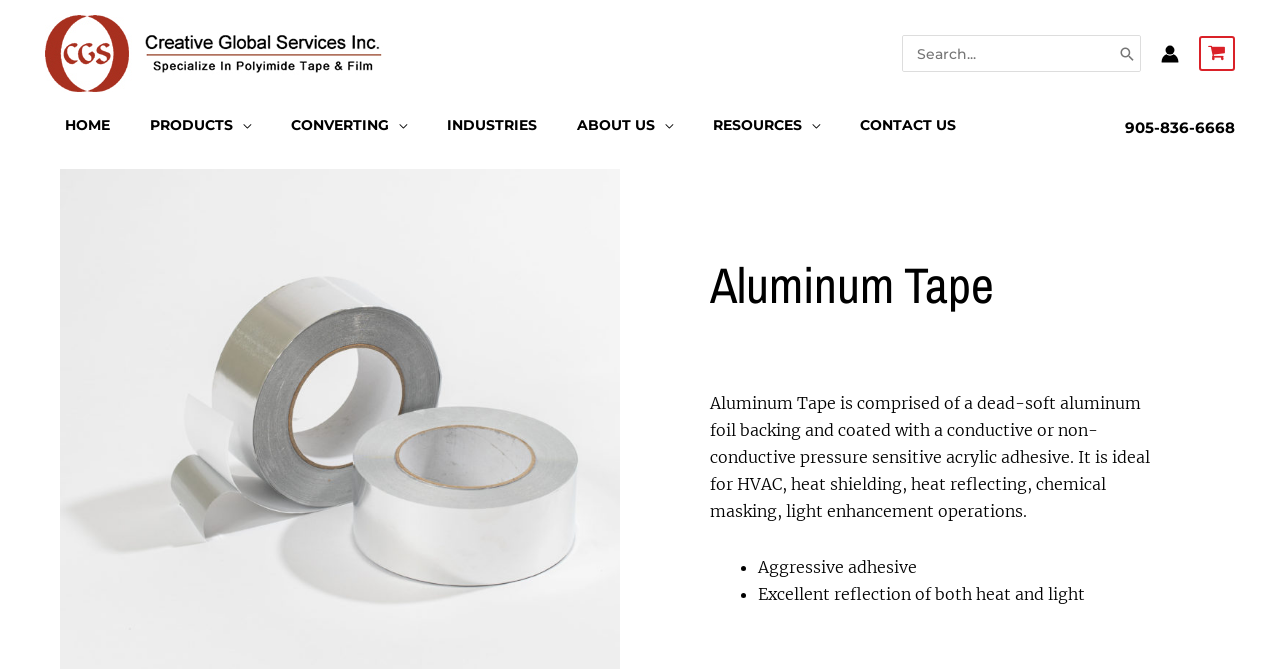What is a feature of the tape's adhesive?
Give a detailed explanation using the information visible in the image.

The webpage lists the features of the tape, including 'Aggressive adhesive', which suggests that the adhesive is a notable characteristic of the tape.